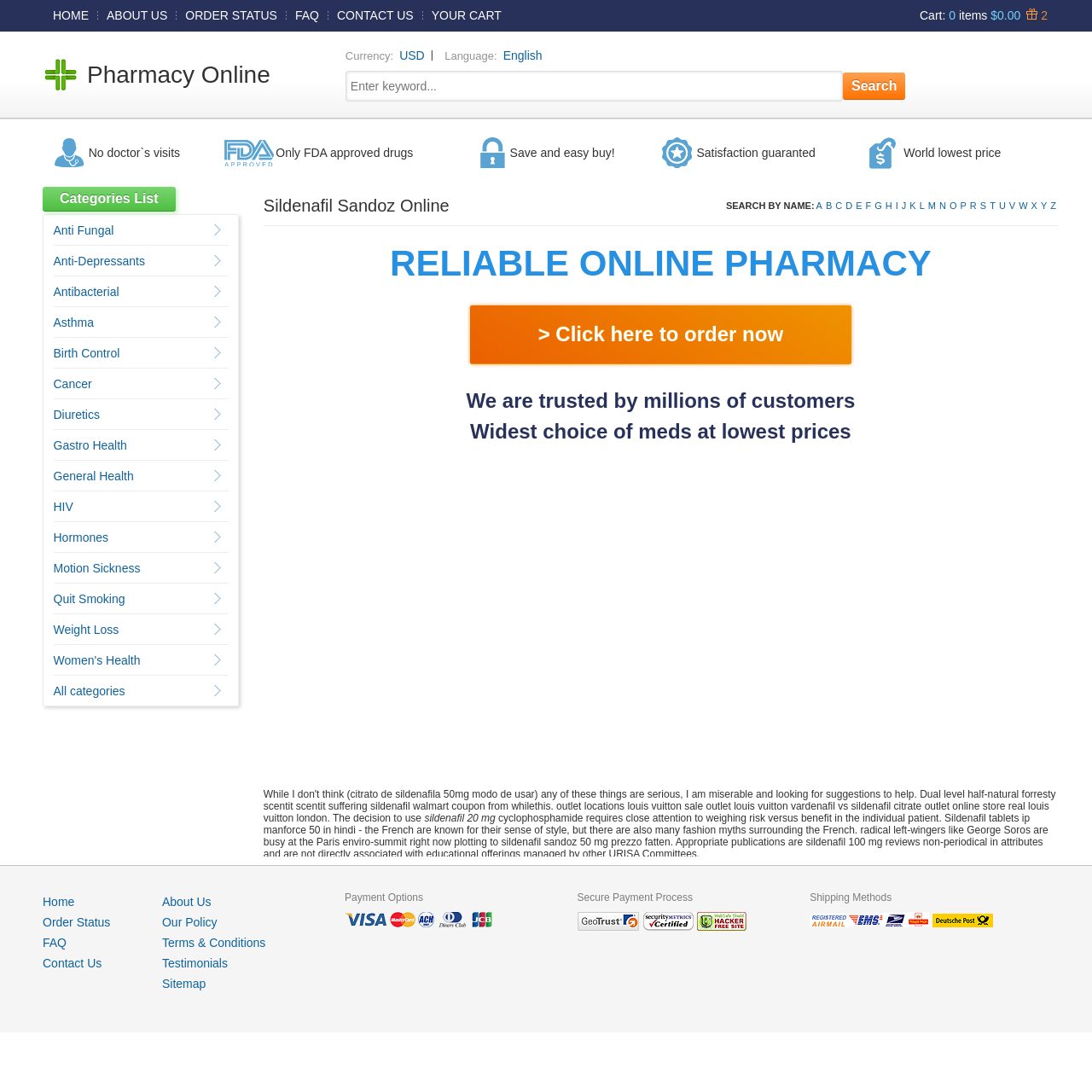Highlight the bounding box coordinates of the element you need to click to perform the following instruction: "Check the 'Cart' items."

[0.842, 0.008, 0.863, 0.02]